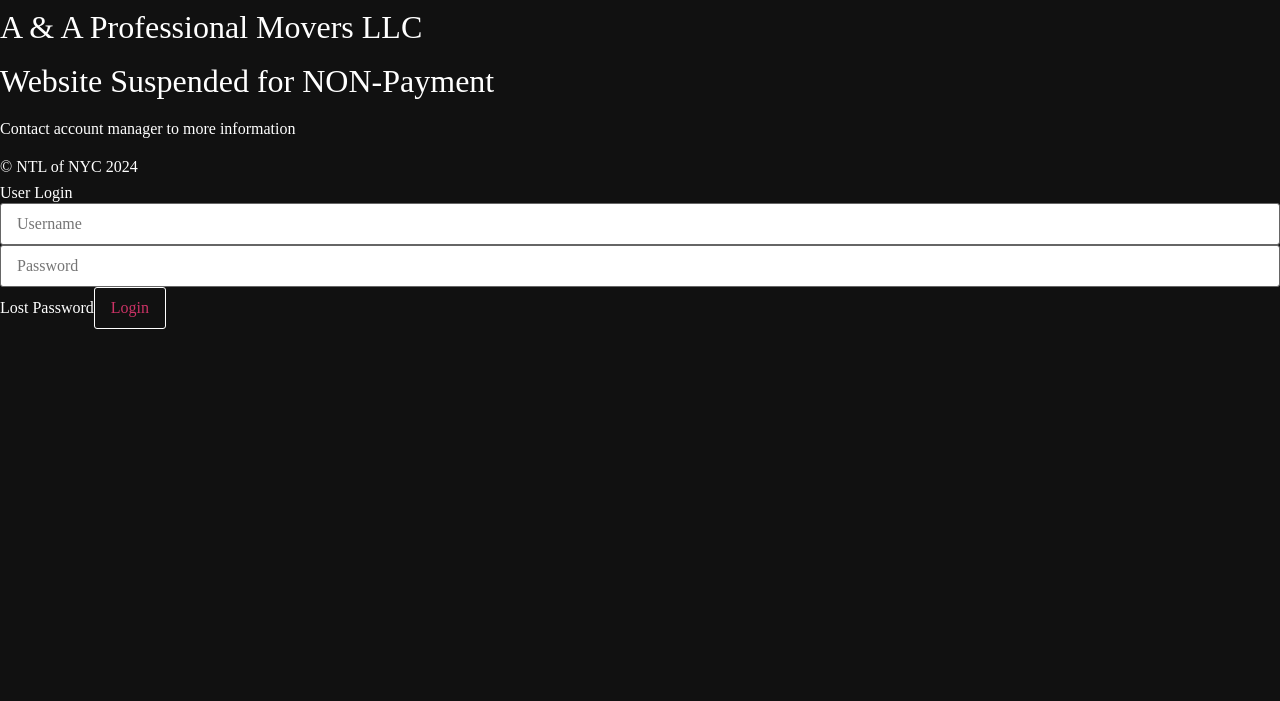Generate a thorough caption detailing the webpage content.

The webpage appears to be a professional moving company's website, with the title "A & A Professional Movers LLC" prominently displayed at the top. Below the title, there is a heading that reads "Website Suspended for NON-Payment", indicating that the website is currently suspended due to non-payment.

Underneath the suspension notice, there is a short message that says "Contact account manager to more information", which suggests that users can reach out to the account manager for further details.

At the bottom of the page, there is a copyright notice that reads "© NTL of NYC 2024", indicating the website's ownership and copyright year.

To the right of the copyright notice, there is a section dedicated to user login. The login section consists of a "User Login" label, followed by two text boxes for entering the username and password. Below the password text box, there is a "Lost Password" link and a "Login" button.